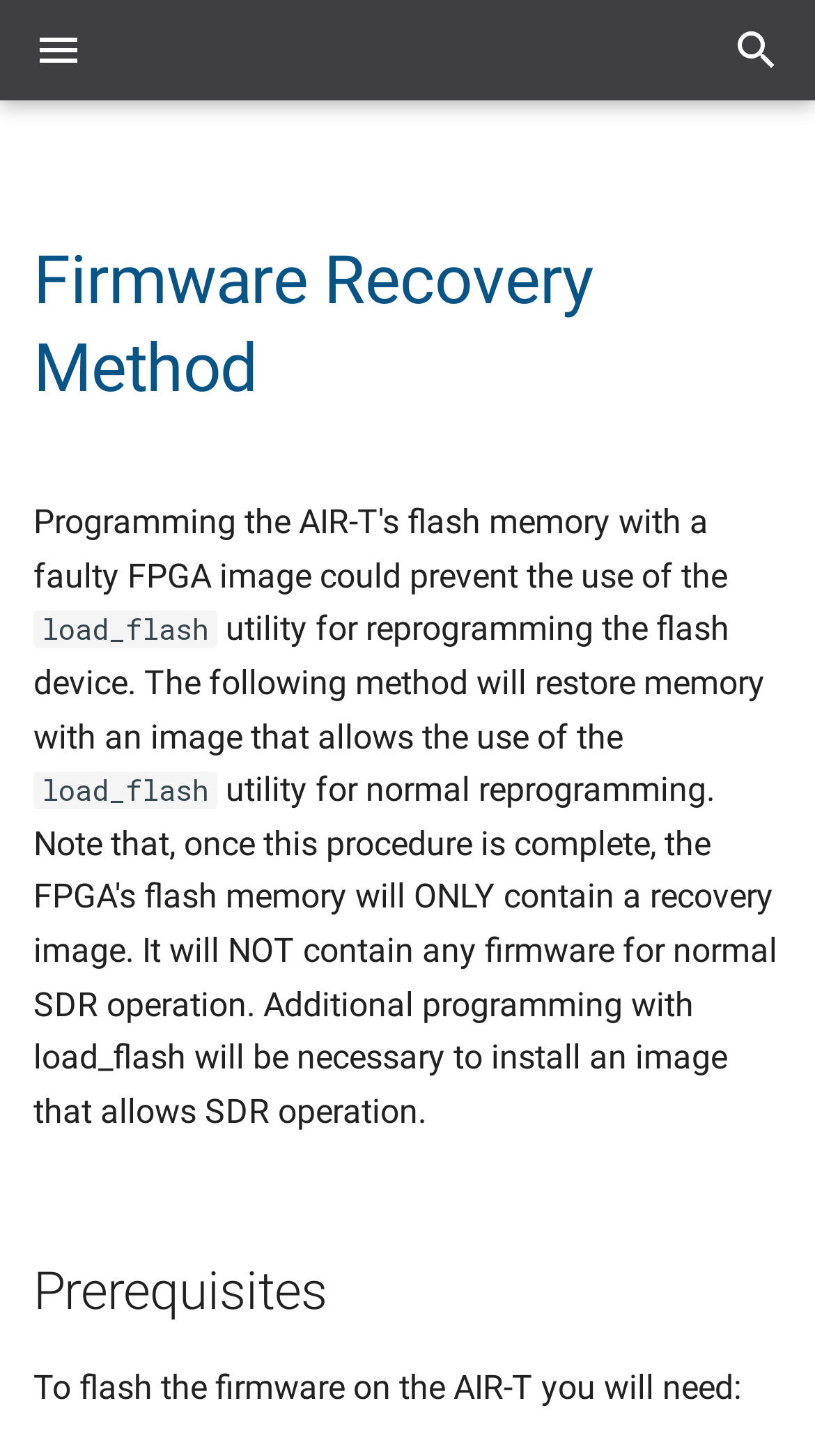Given the description "Skip to content", determine the bounding box of the corresponding UI element.

[0.026, 0.026, 0.295, 0.065]